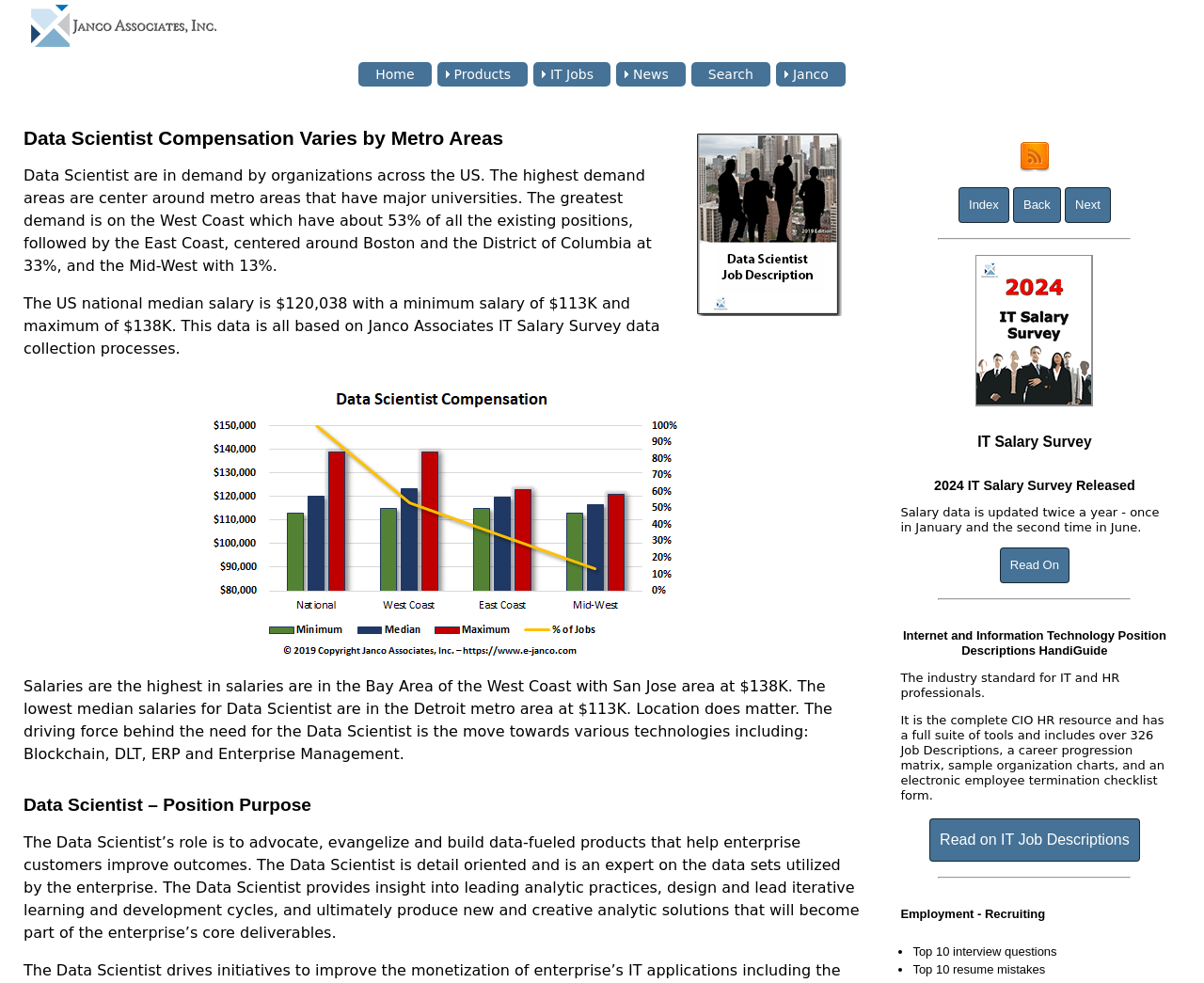Could you specify the bounding box coordinates for the clickable section to complete the following instruction: "Call the phone number"?

None